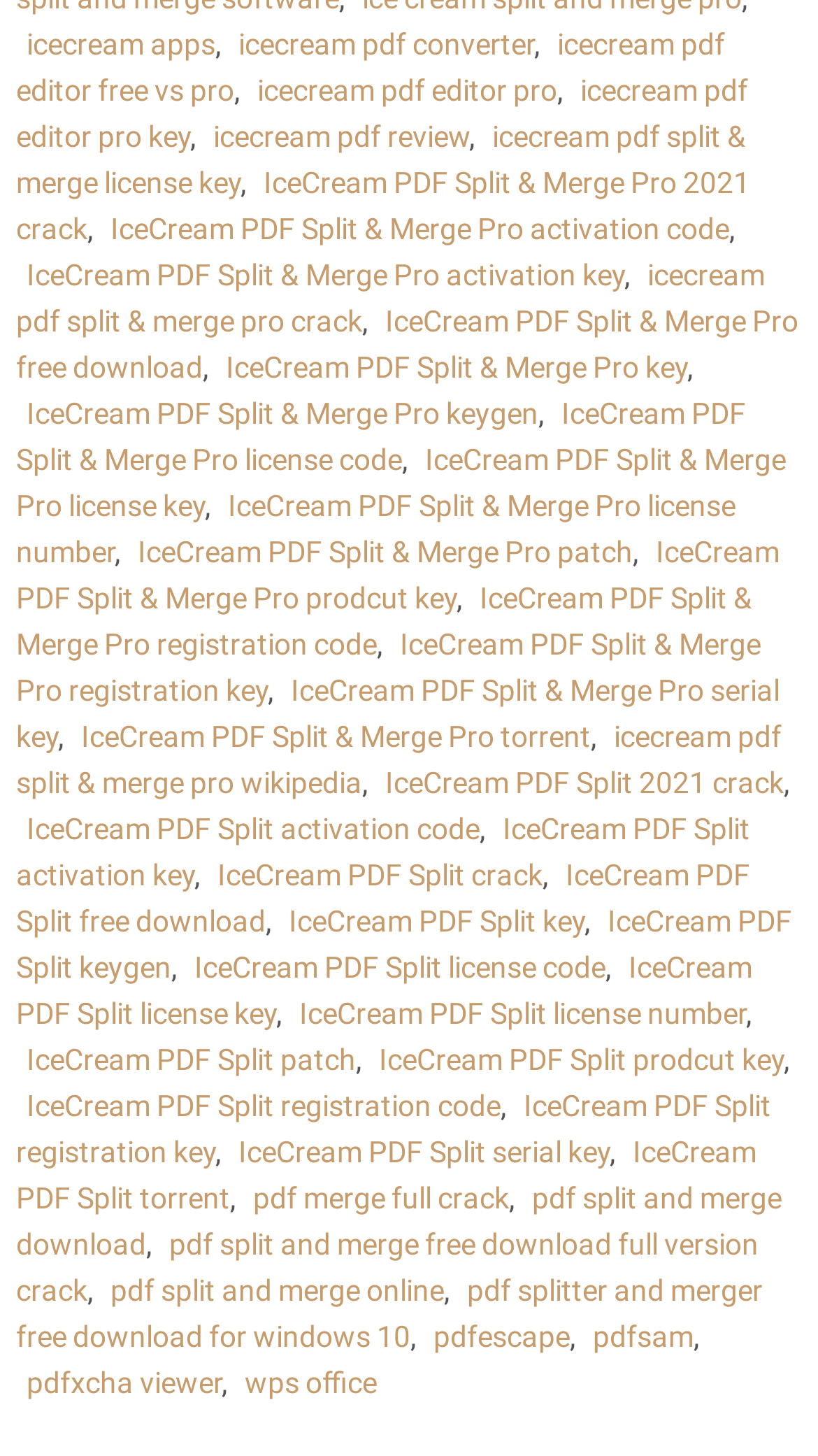What is the main topic of this webpage?
Please give a detailed and elaborate explanation in response to the question.

Based on the numerous links and text on the webpage, it appears that the main topic is related to IceCream PDF, a software or tool for managing PDF files.